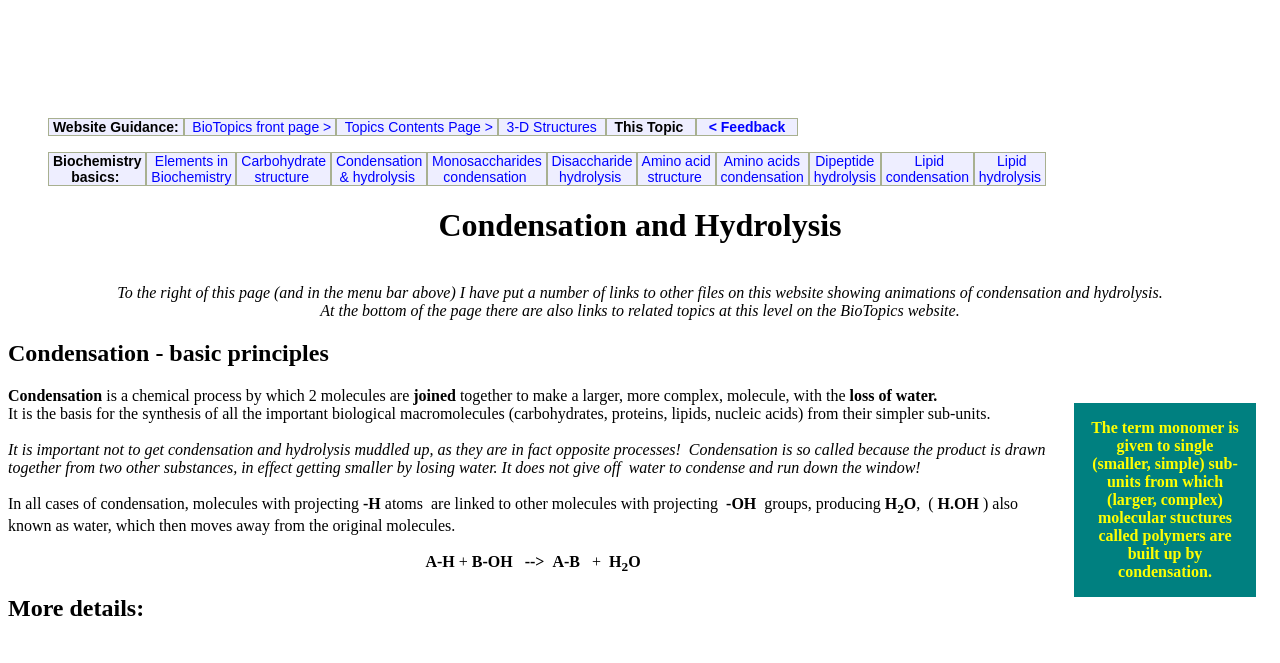Please mark the bounding box coordinates of the area that should be clicked to carry out the instruction: "Learn about 'Amino acid structure'".

[0.499, 0.231, 0.558, 0.279]